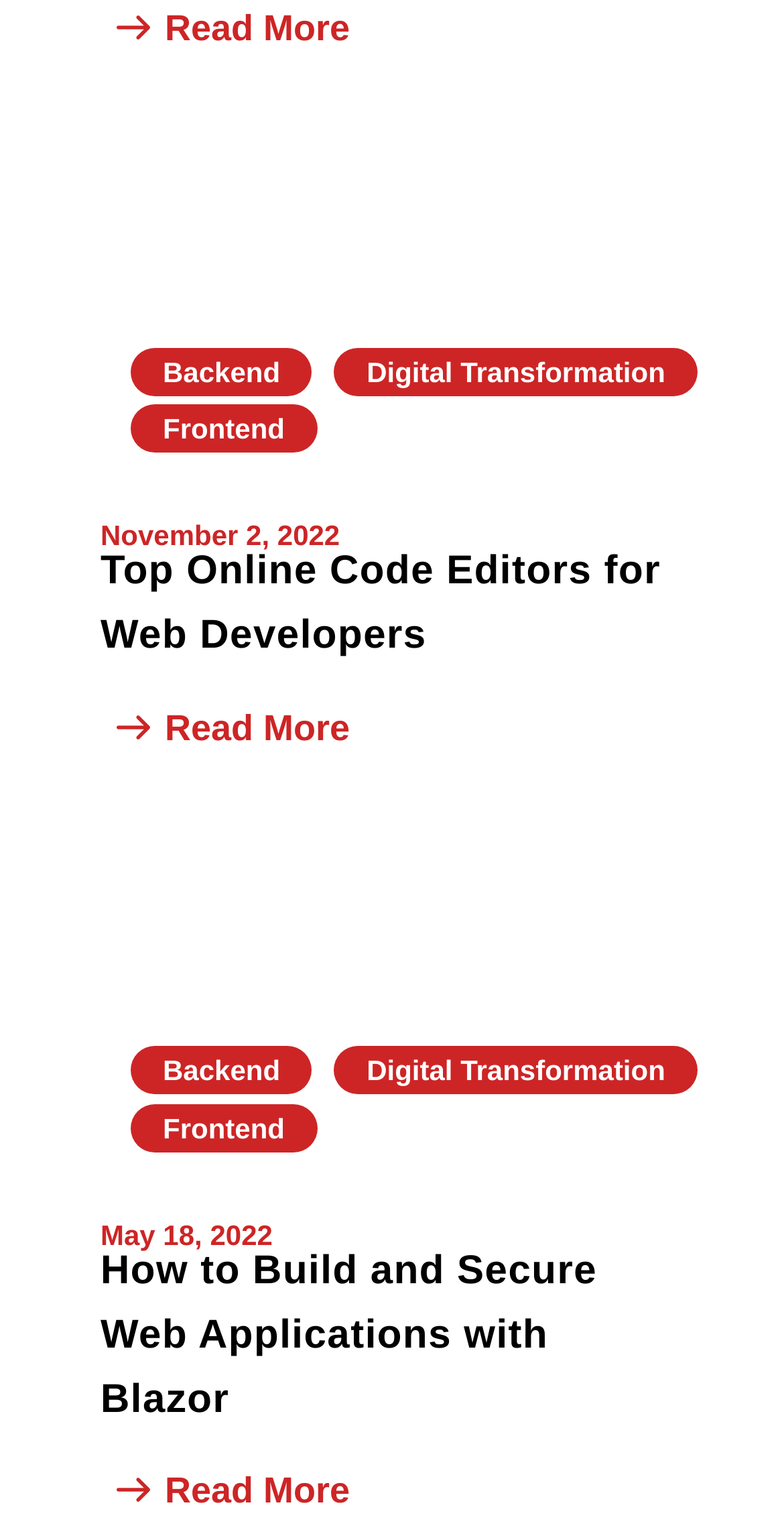Locate the UI element described by November 2, 2022 and provide its bounding box coordinates. Use the format (top-left x, top-left y, bottom-right x, bottom-right y) with all values as floating point numbers between 0 and 1.

[0.128, 0.338, 0.434, 0.359]